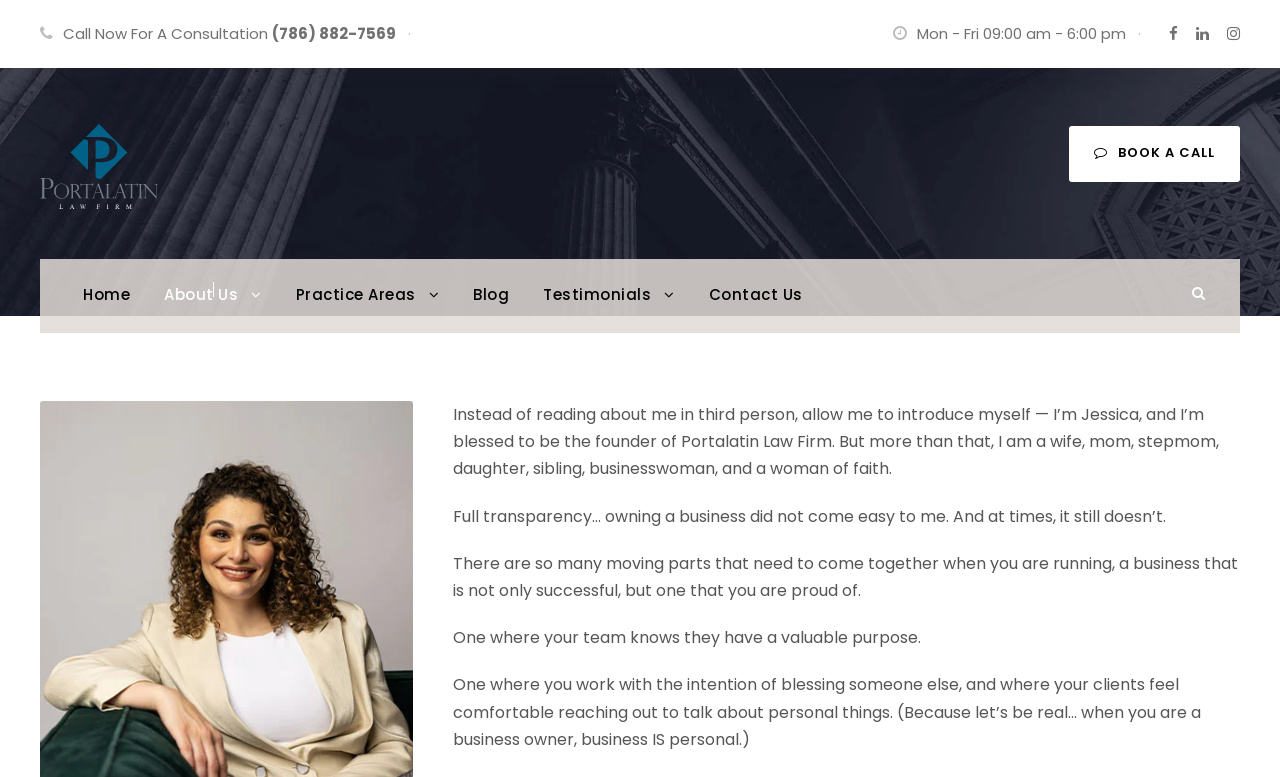Utilize the information from the image to answer the question in detail:
What is the name of the founder of Portalatin Law Firm?

I found the name of the founder by reading the introductory text on the webpage, where it says 'Instead of reading about me in third person, allow me to introduce myself — I’m Jessica, and I’m blessed to be the founder of Portalatin Law Firm.'